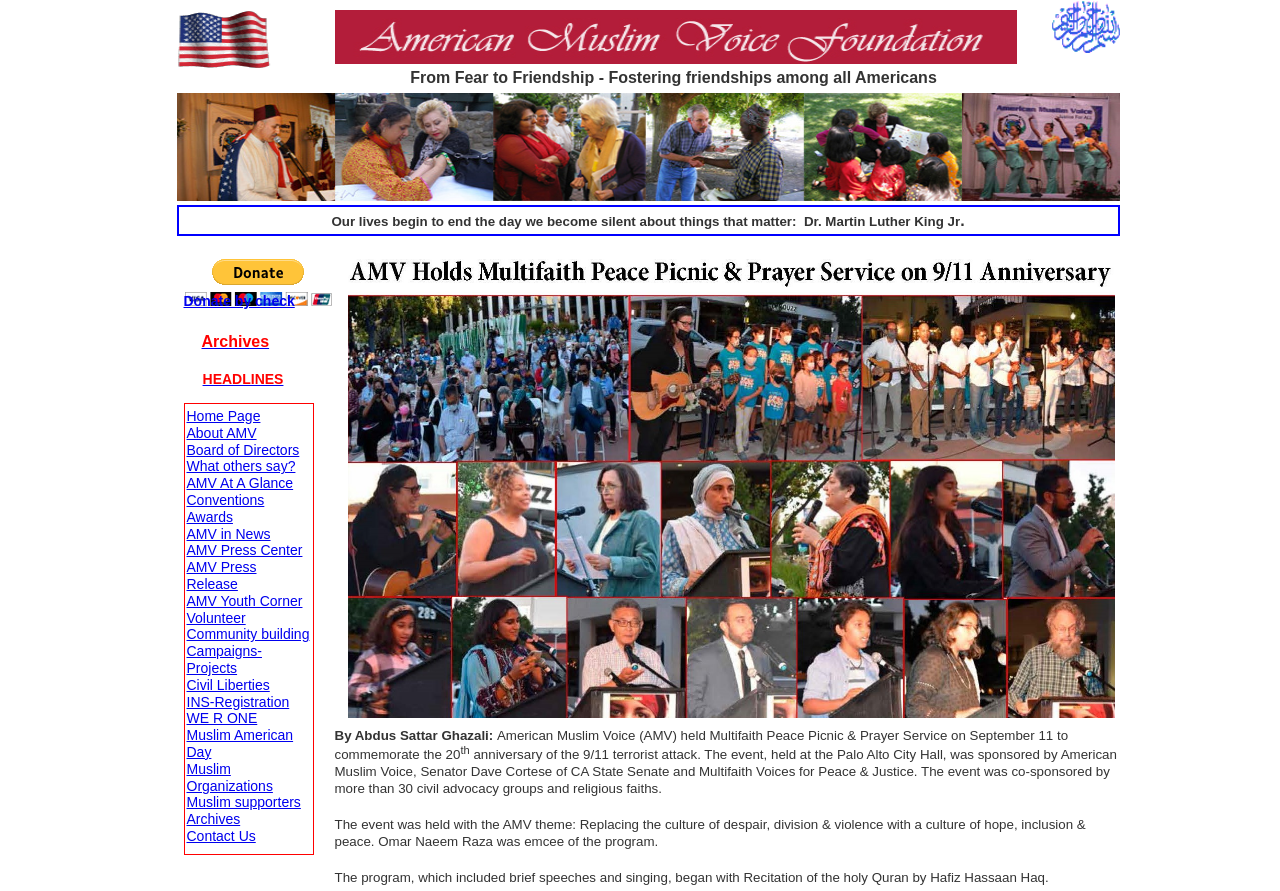Please determine the bounding box coordinates of the element to click in order to execute the following instruction: "Read 'How to make a perfect social media watch video'". The coordinates should be four float numbers between 0 and 1, specified as [left, top, right, bottom].

None